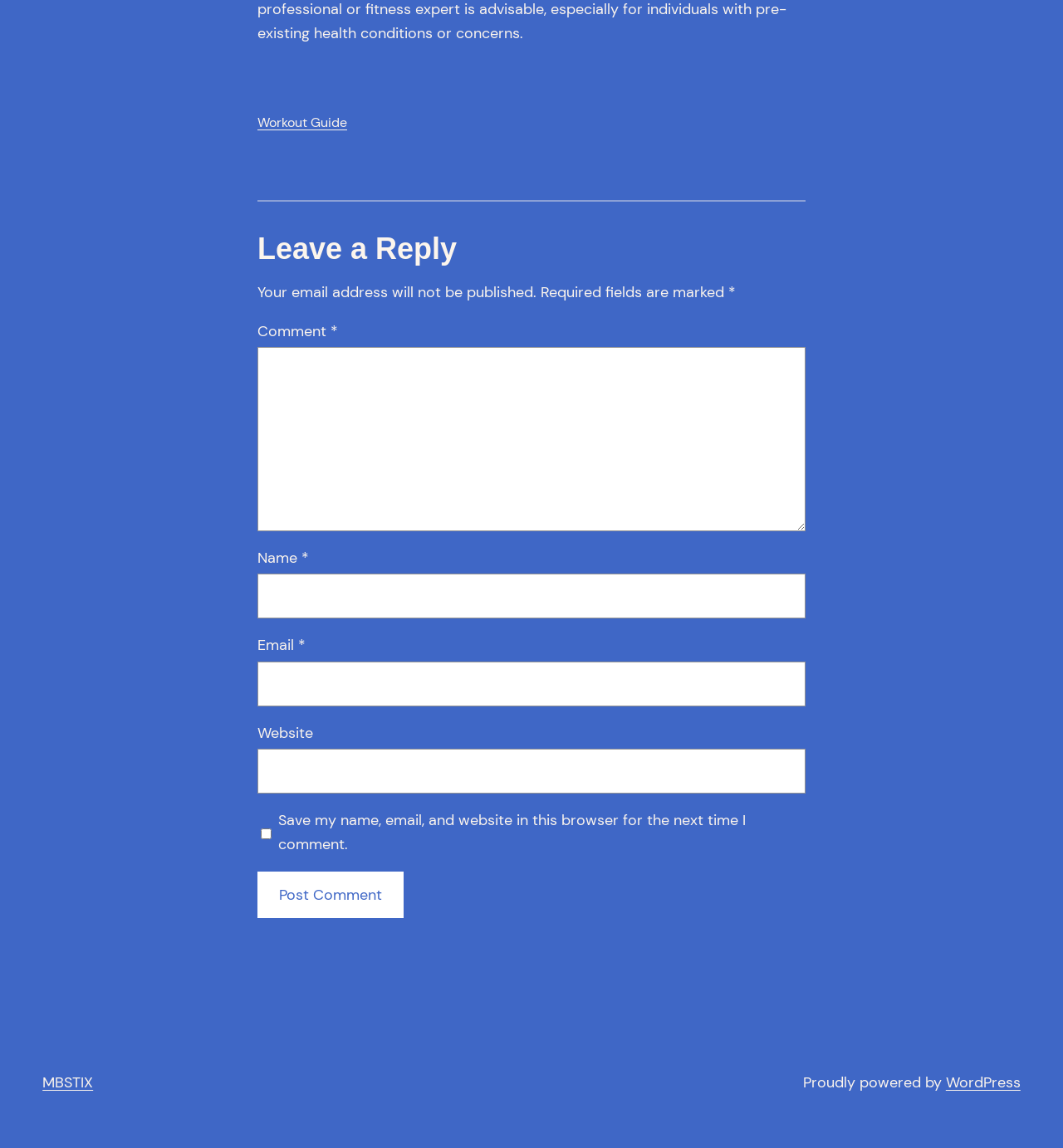What is the label of the first textbox?
Use the information from the image to give a detailed answer to the question.

The first textbox is labeled 'Comment *', which indicates that it is a required field for leaving a comment.